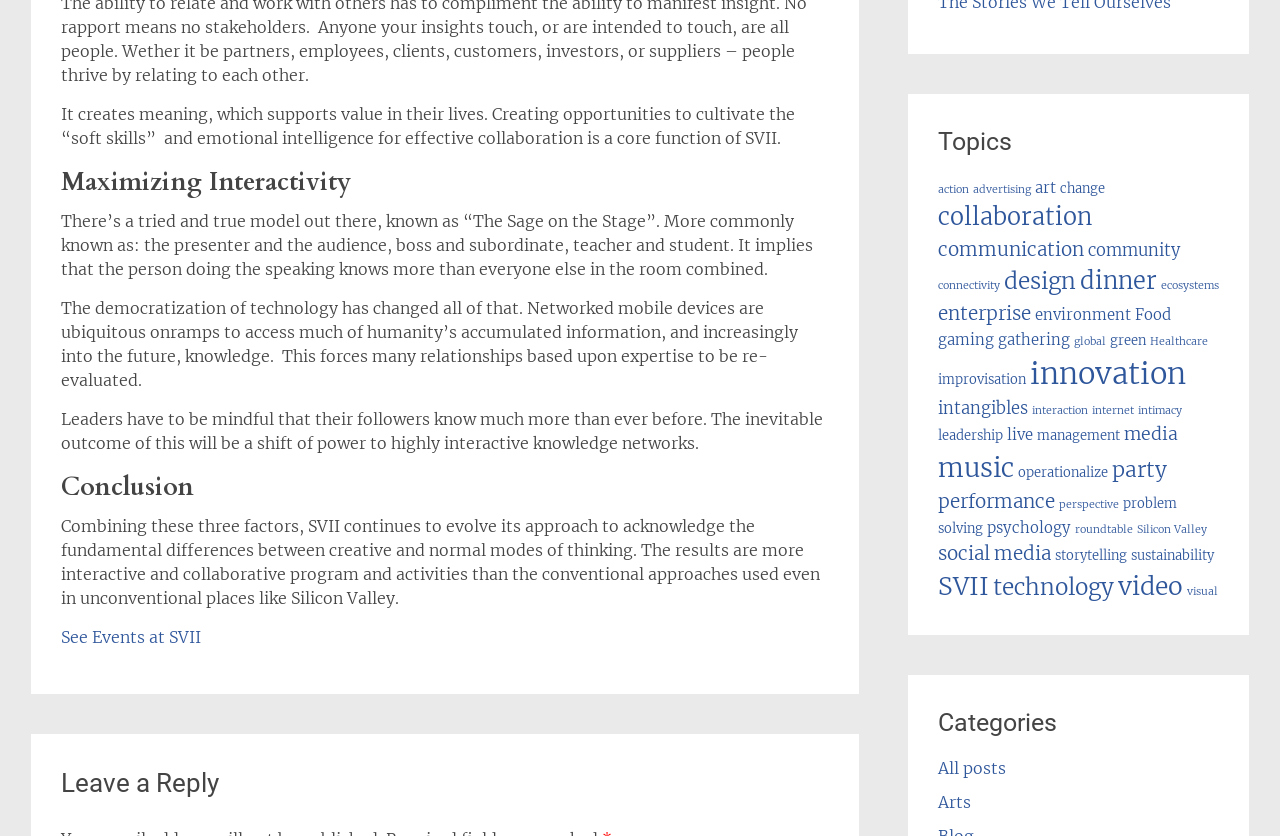Please find the bounding box coordinates of the section that needs to be clicked to achieve this instruction: "Read more about 'innovation'".

[0.805, 0.424, 0.927, 0.468]